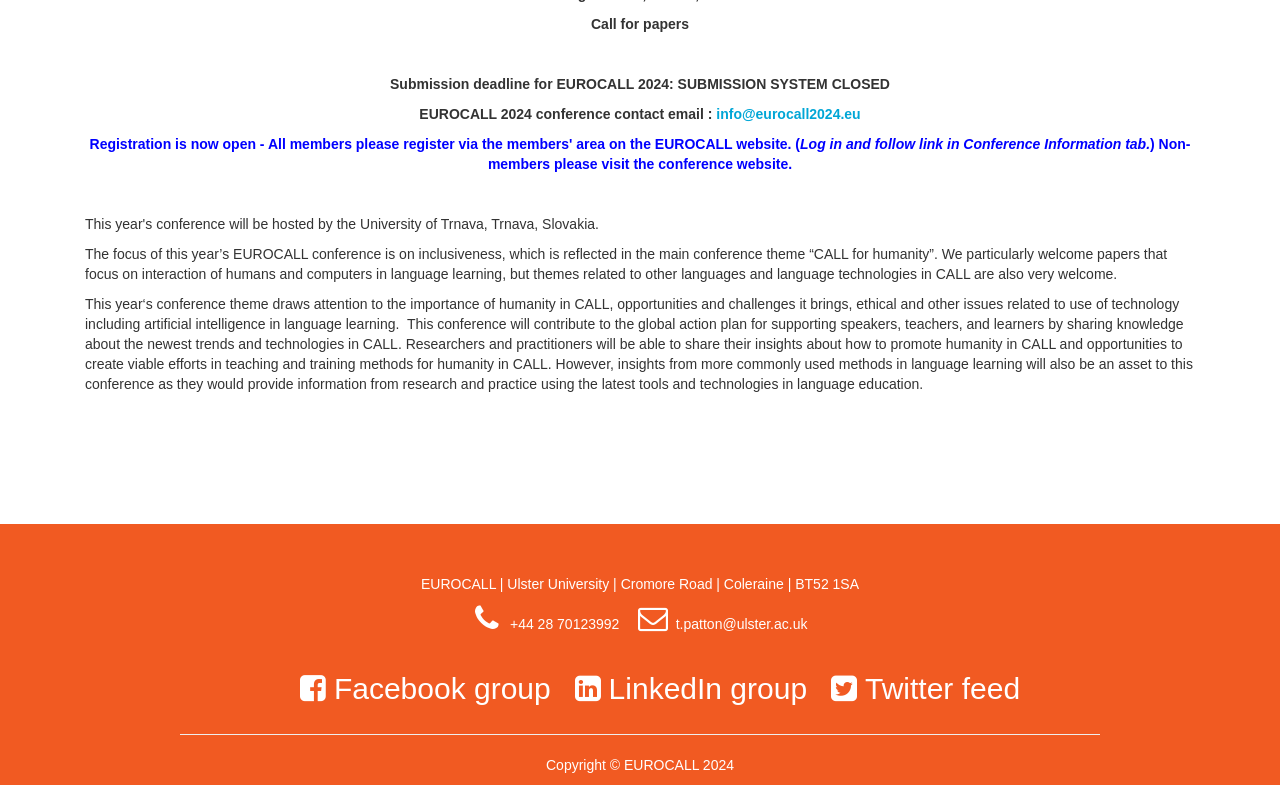Based on the element description LinkedIn group, identify the bounding box coordinates for the UI element. The coordinates should be in the format (top-left x, top-left y, bottom-right x, bottom-right y) and within the 0 to 1 range.

[0.469, 0.858, 0.631, 0.897]